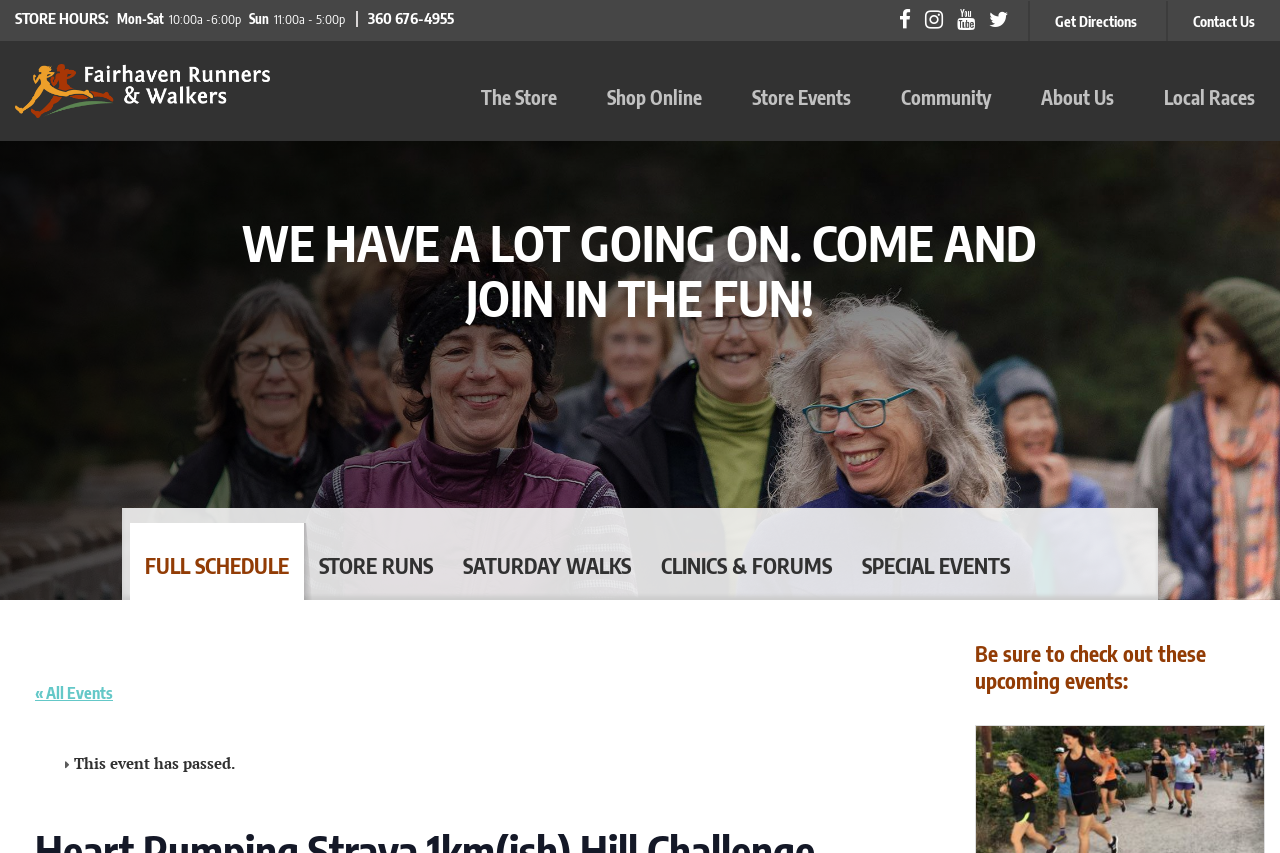Please specify the bounding box coordinates of the clickable region necessary for completing the following instruction: "Visit Fairhaven Runners & Walkers". The coordinates must consist of four float numbers between 0 and 1, i.e., [left, top, right, bottom].

[0.012, 0.076, 0.238, 0.138]